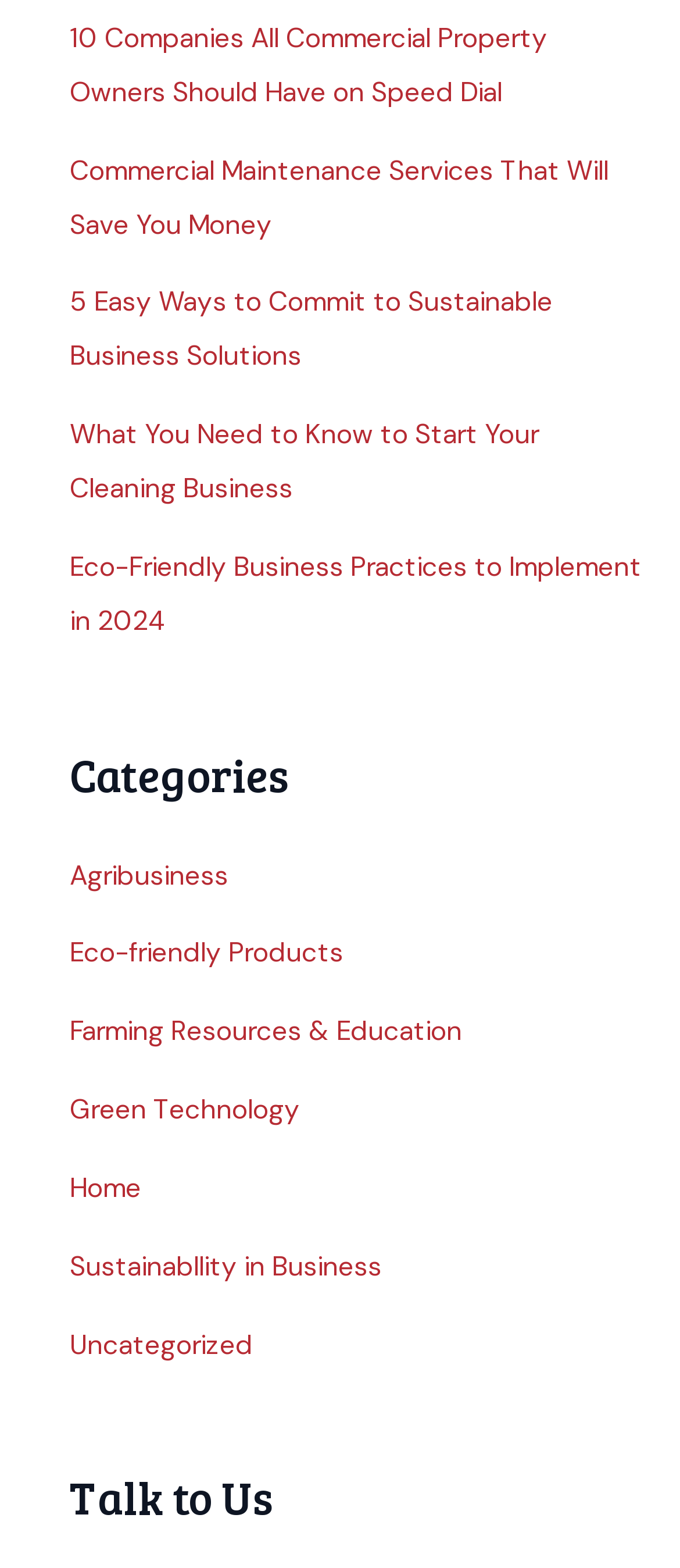Using the information shown in the image, answer the question with as much detail as possible: What is the purpose of the 'Talk to Us' section?

I inferred the purpose of the 'Talk to Us' section by its heading and its position on the webpage, which suggests that it may contain contact information or a way to get in touch with the website owners.